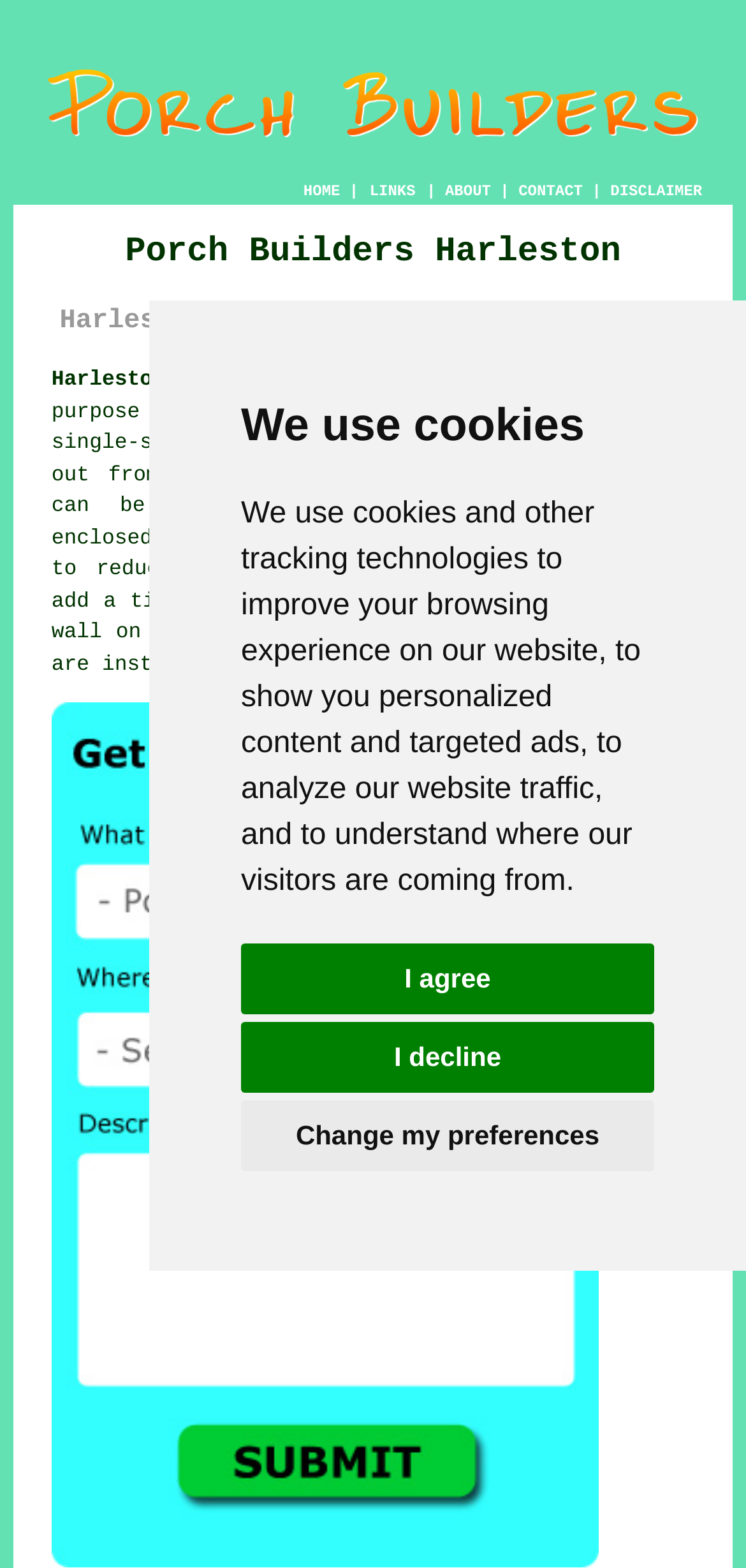Please mark the clickable region by giving the bounding box coordinates needed to complete this instruction: "Click the CONTACT link".

[0.695, 0.118, 0.781, 0.129]